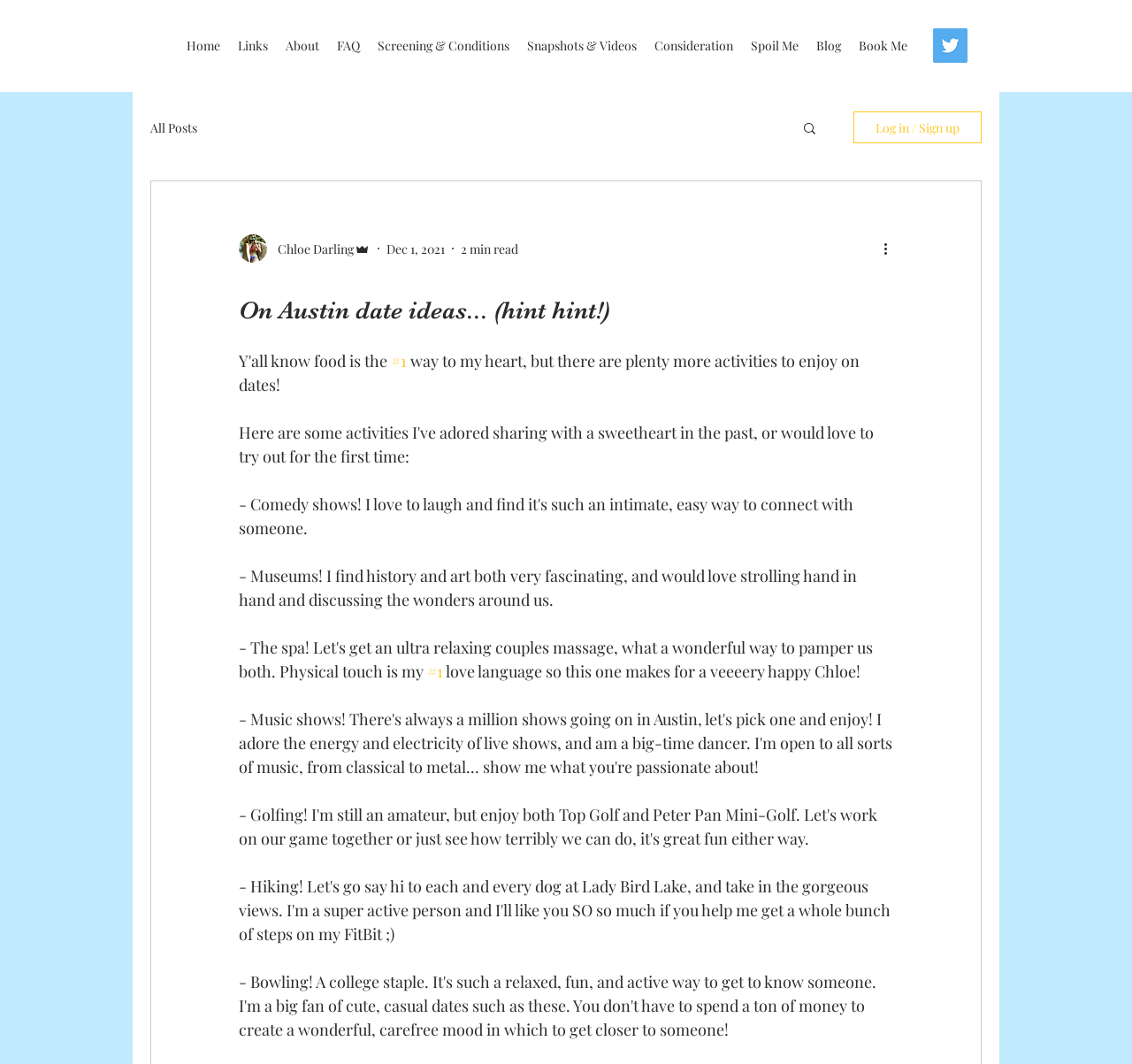Using the details in the image, give a detailed response to the question below:
How many minutes does it take to read the article?

The reading time of the article is mentioned at the top right corner of the webpage, where it says '2 min read'.